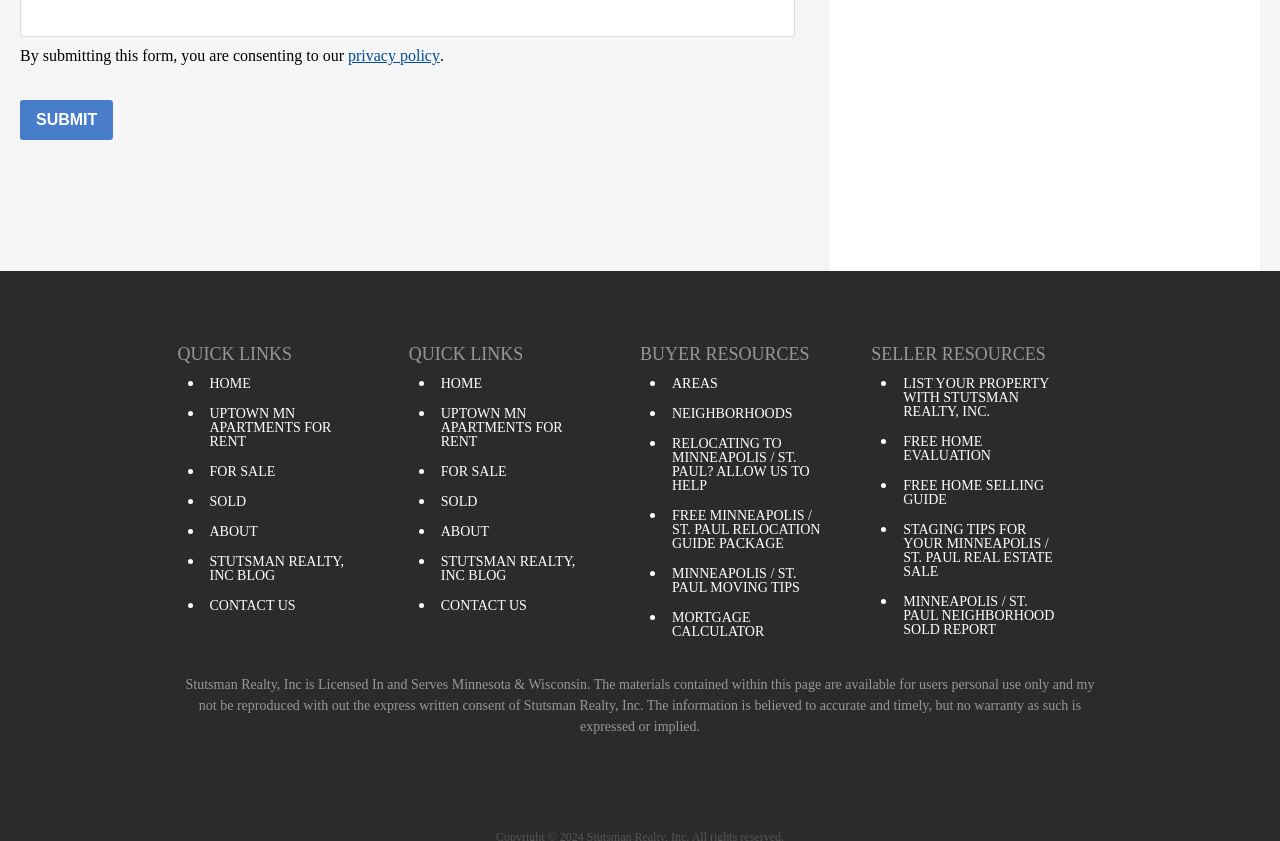Show the bounding box coordinates for the element that needs to be clicked to execute the following instruction: "Read the privacy policy". Provide the coordinates in the form of four float numbers between 0 and 1, i.e., [left, top, right, bottom].

[0.294, 0.205, 0.37, 0.233]